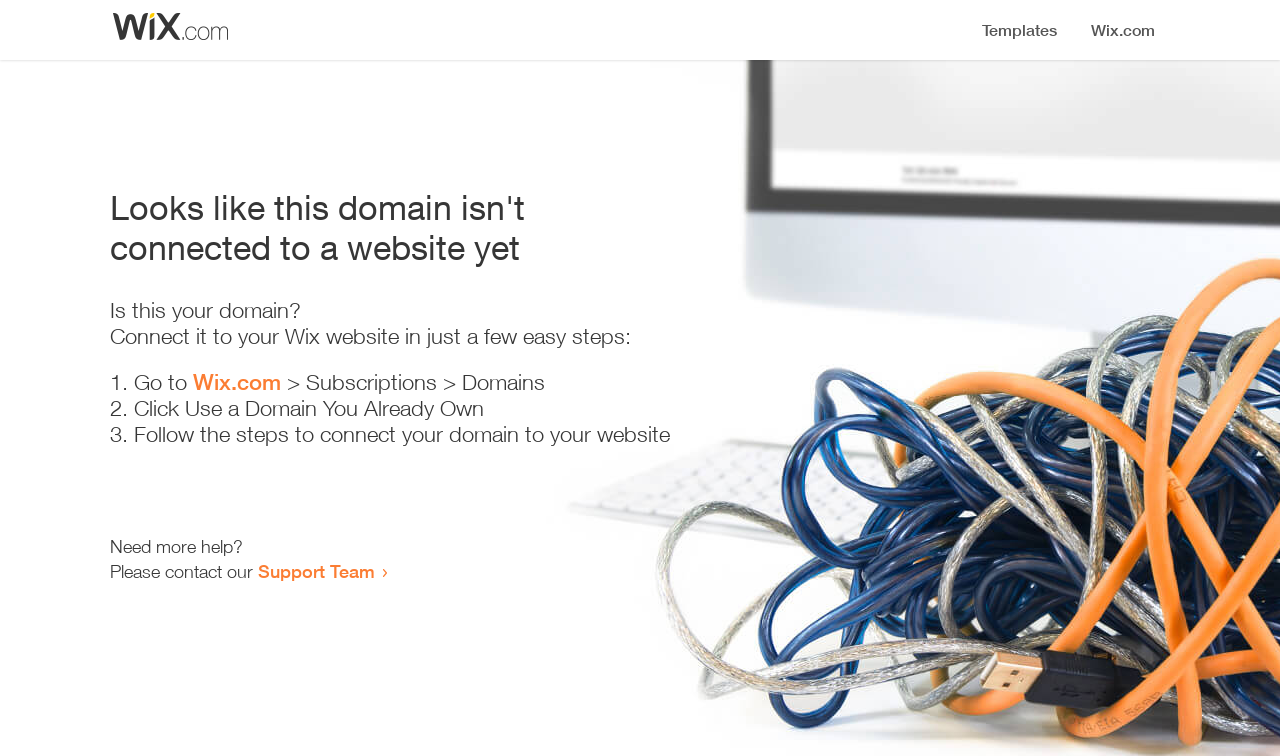Give an in-depth explanation of the webpage layout and content.

The webpage appears to be an error page, indicating that a domain is not connected to a website yet. At the top, there is a small image, likely a logo or icon. Below the image, a prominent heading reads "Looks like this domain isn't connected to a website yet". 

Underneath the heading, there is a series of instructions to connect the domain to a Wix website. The instructions are presented in a step-by-step format, with each step numbered and accompanied by a brief description. The first step is to go to Wix.com, followed by navigating to the Subscriptions and Domains section. The second step is to click "Use a Domain You Already Own", and the third step is to follow the instructions to connect the domain to the website.

At the bottom of the page, there is a section offering additional help, with a message "Need more help?" followed by an invitation to contact the Support Team via a link.